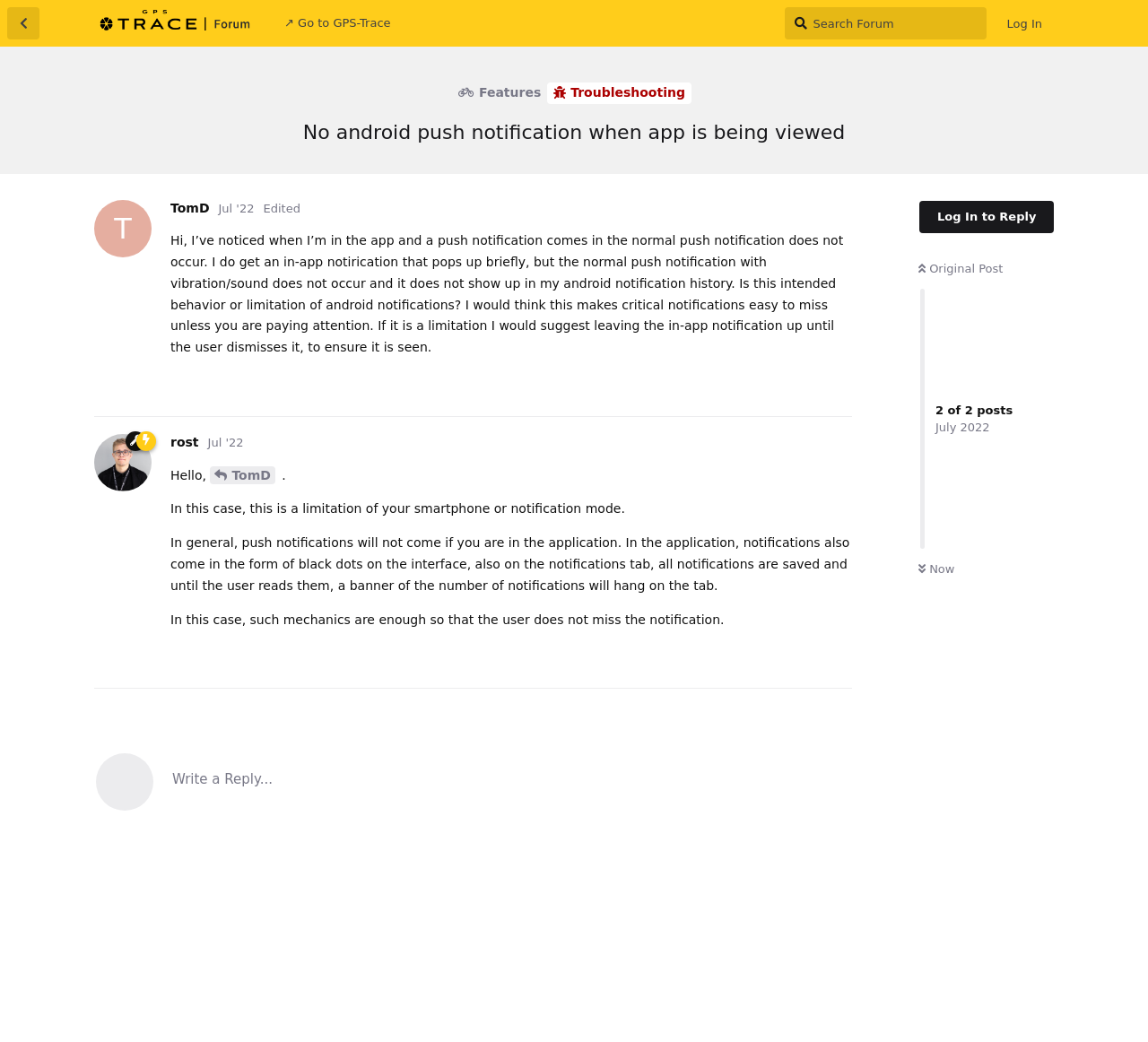What is the purpose of the in-app notification?
Answer the question with a detailed explanation, including all necessary information.

The purpose of the in-app notification is to ensure the user sees the notification, as mentioned in the original post, which suggests that the in-app notification should be left up until the user dismisses it.